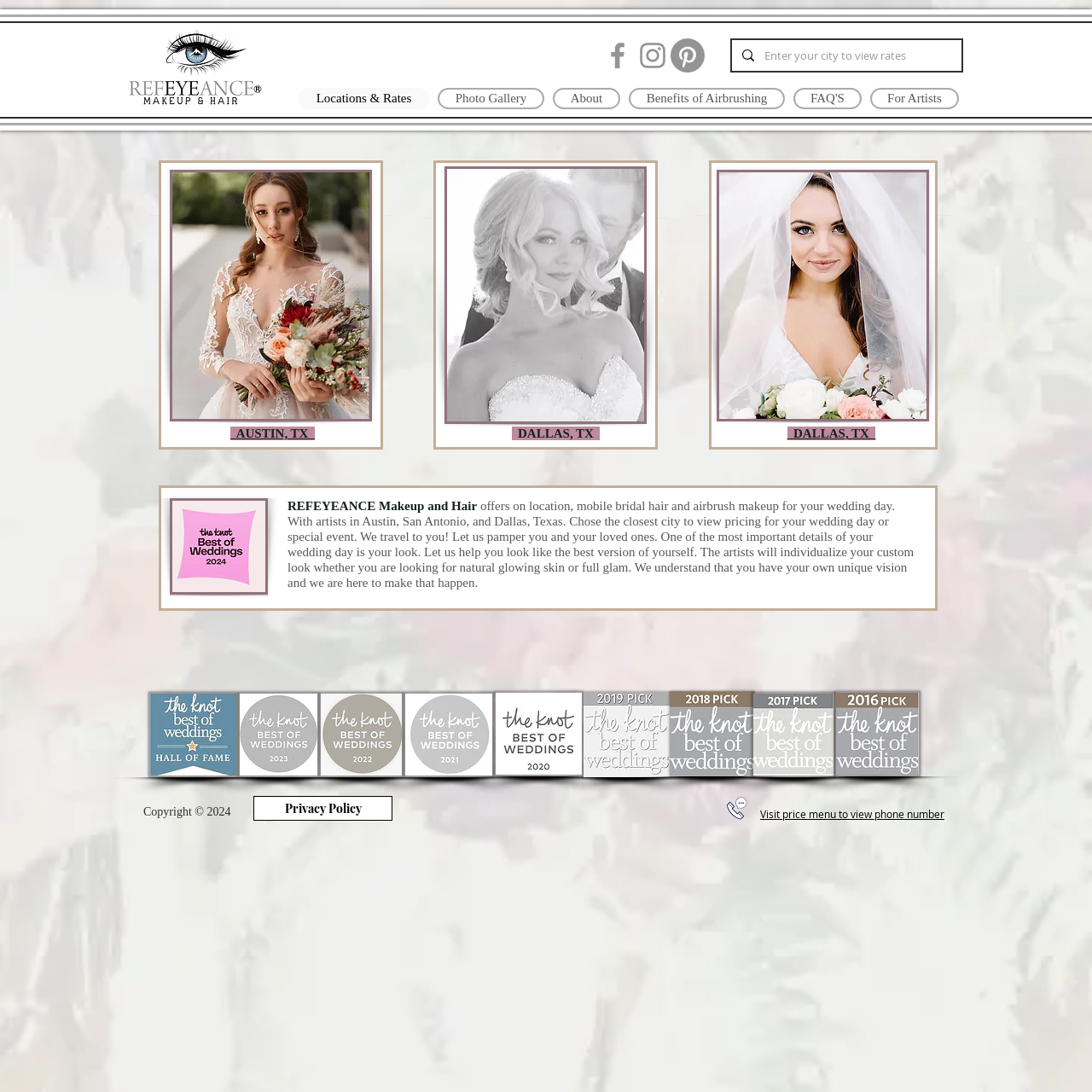Please identify the bounding box coordinates of the element on the webpage that should be clicked to follow this instruction: "Check out The Andy Griffith Show and Gomer Pyle, U.S.M.C. on DVD". The bounding box coordinates should be given as four float numbers between 0 and 1, formatted as [left, top, right, bottom].

None